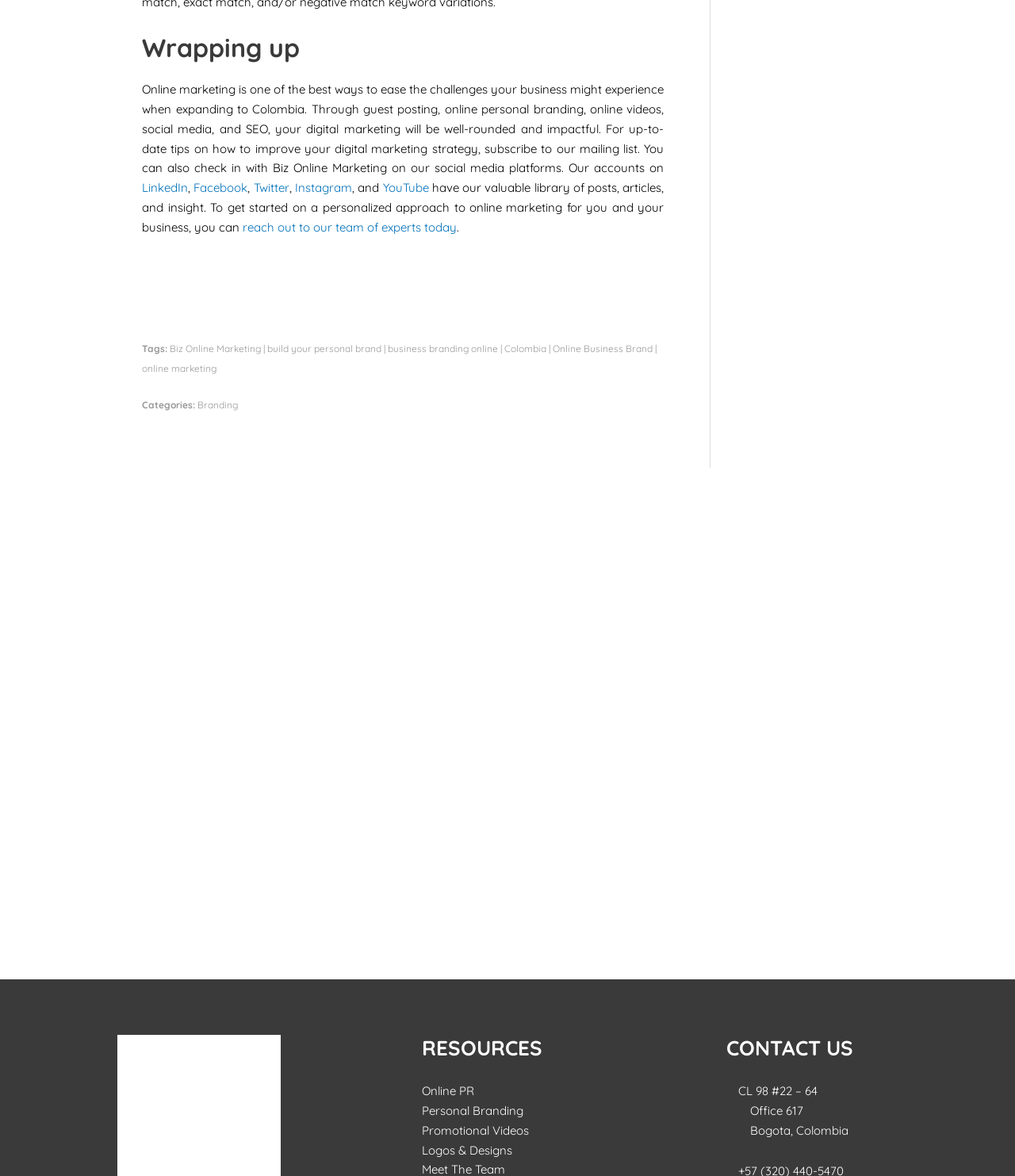Please provide a brief answer to the question using only one word or phrase: 
How many social media platforms are mentioned?

5